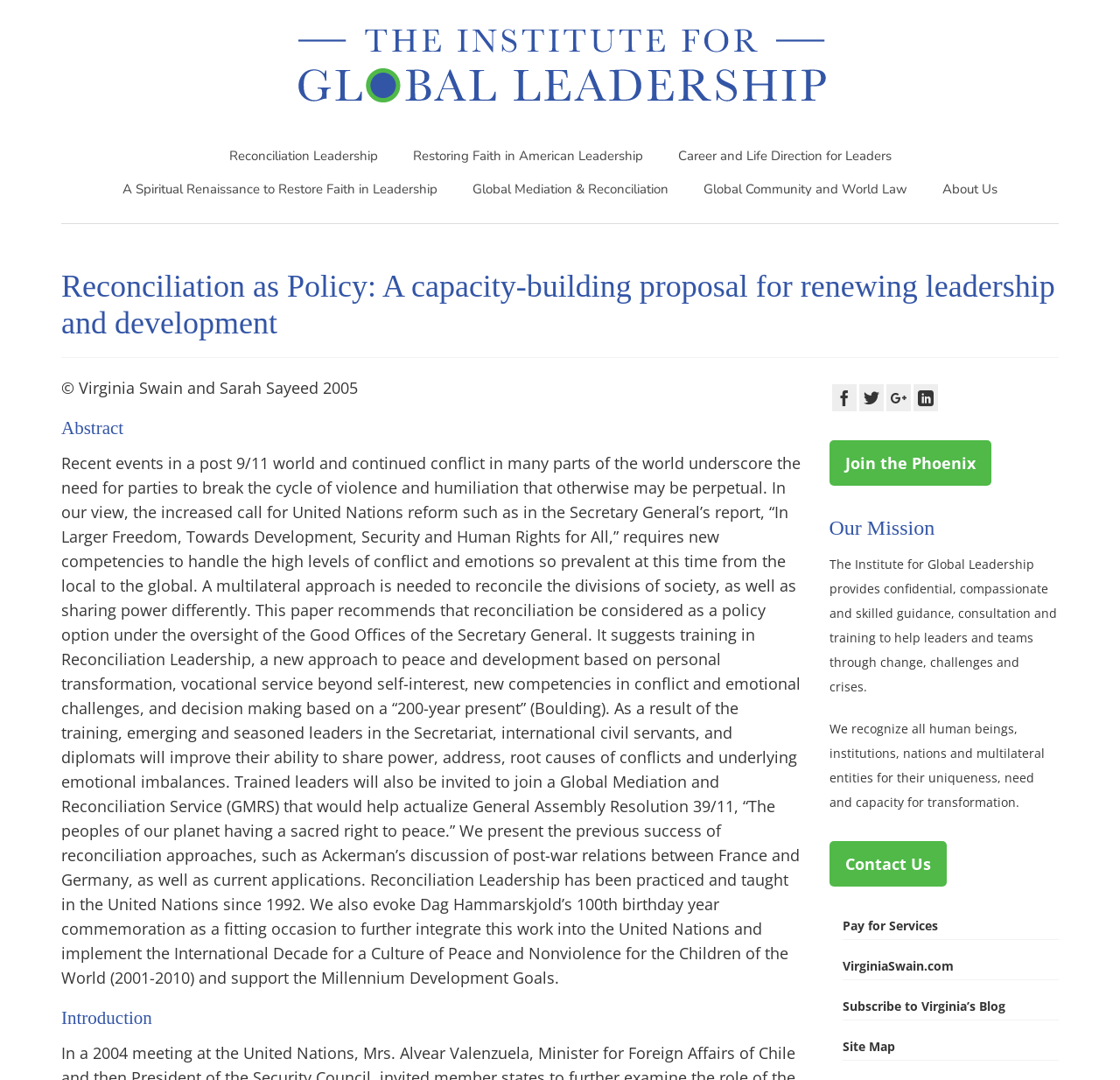What is the purpose of the Global Mediation and Reconciliation Service? Based on the image, give a response in one word or a short phrase.

To help actualize General Assembly Resolution 39/11